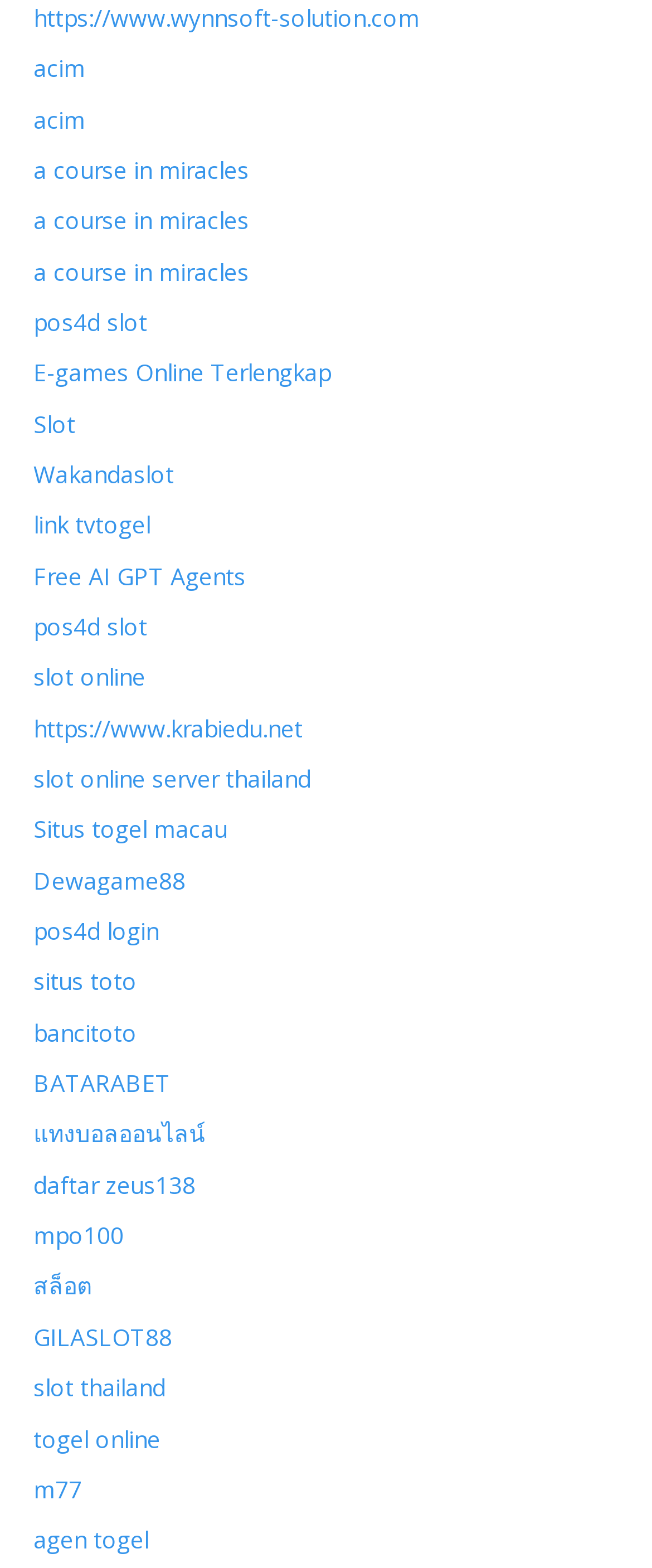Look at the image and answer the question in detail:
Is there a link to a website about 'A Course in Miracles'?

By searching through the link elements on the webpage, I found that there are multiple links with the text 'a course in miracles', indicating that there is a link to a website about this topic.